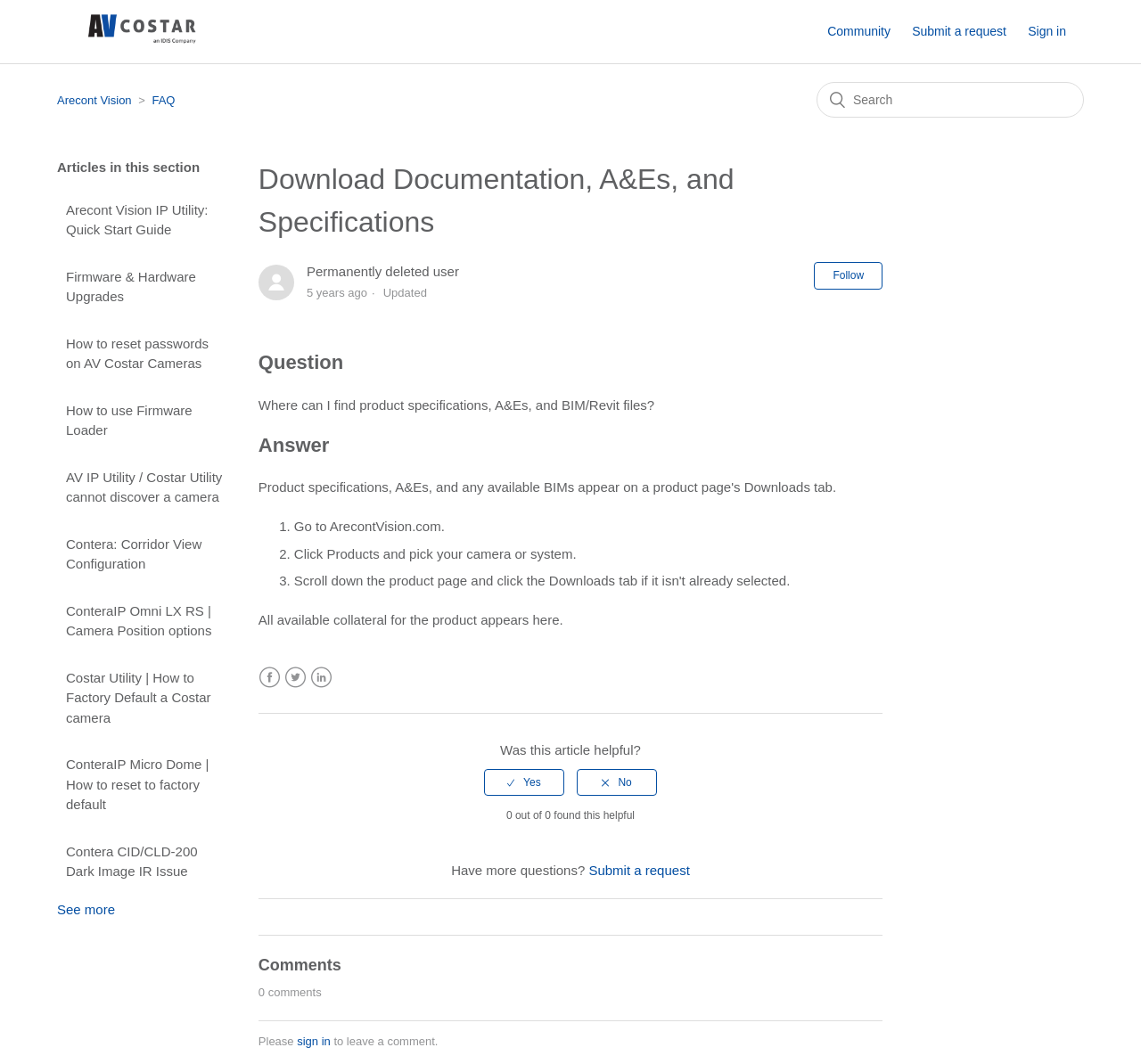Generate a comprehensive description of the webpage.

This webpage is a help center page from Arecont Vision, a company that provides IP cameras and surveillance systems. At the top left corner, there is a link to the Arecont Vision Help Center home page, accompanied by a small image. On the top right corner, there are links to the community, submit a request, and a sign-in button.

The main content of the page is divided into two sections. The left section has a list of links to various articles, including "Arecont Vision IP Utility: Quick Start Guide", "Firmware & Hardware Upgrades", and "How to reset passwords on AV Costar Cameras". There are 11 links in total, with a "See more" link at the bottom.

The right section has an article with a heading "Download Documentation, A&Es, and Specifications". The article has a question-and-answer format, with the question "Where can I find product specifications, A&Es, and BIM/Revit files?" and a detailed answer that provides step-by-step instructions on how to find the required documents on the Arecont Vision website.

Below the article, there is a section with social media links to Facebook, Twitter, and LinkedIn. There is also a feedback section that asks if the article was helpful, with radio buttons to select "Yes" or "No". Additionally, there is a link to submit a request and a section for comments, although there are no comments currently.

At the bottom of the page, there is a footer section with a link to sign in to leave a comment.